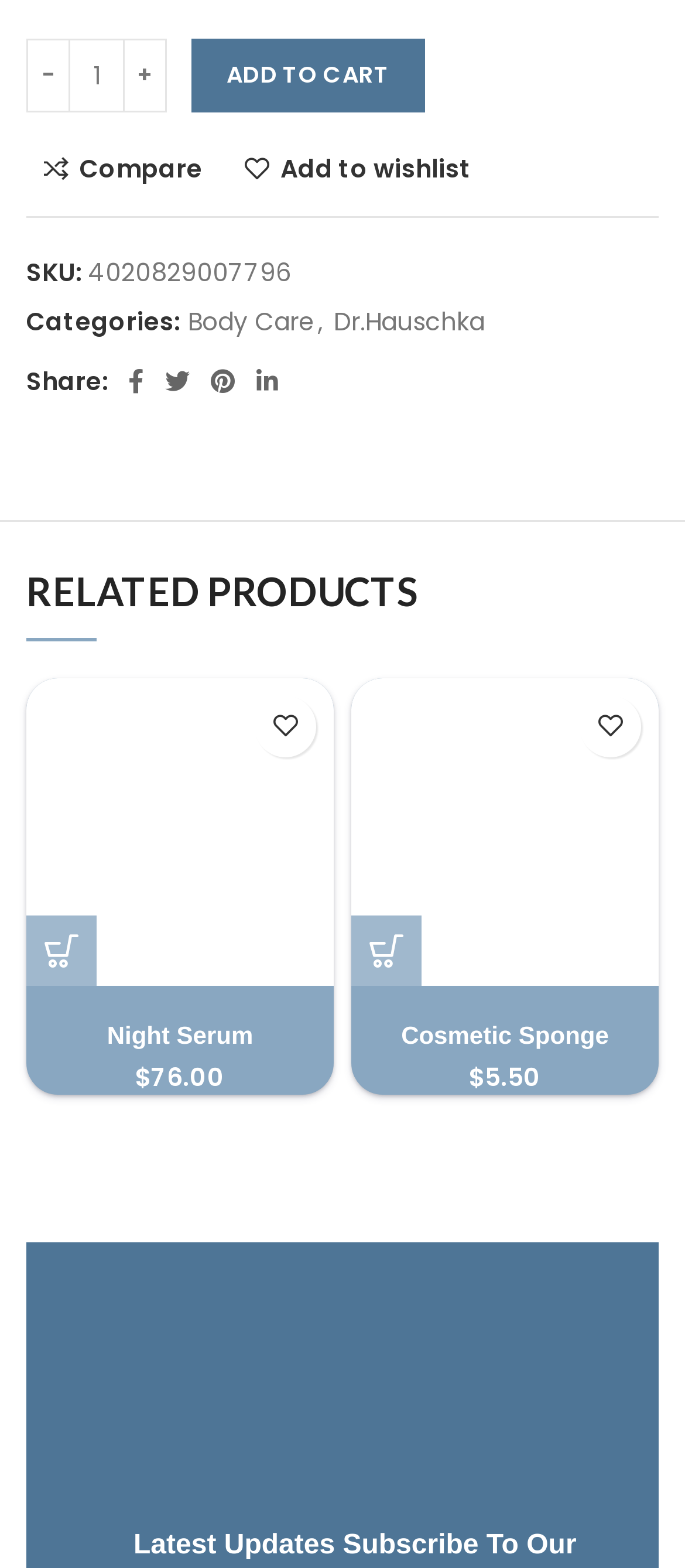Using the element description: "Menu", determine the bounding box coordinates. The coordinates should be in the format [left, top, right, bottom], with values between 0 and 1.

None